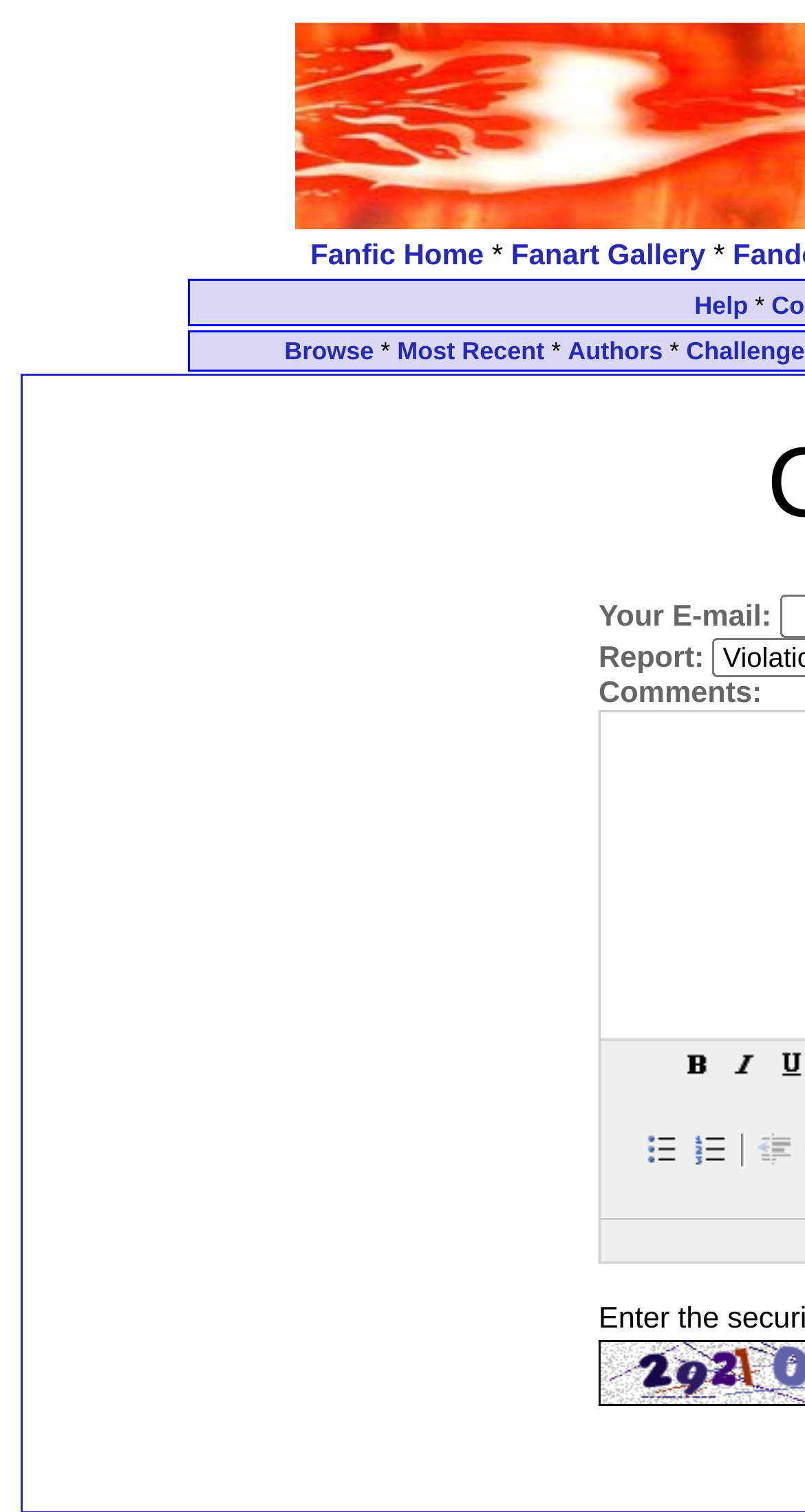Describe all significant elements and features of the webpage.

The webpage is the Gatchaman Fiction Archive, specifically the Transmute! section. At the top, there are several links, including "Fanfic Home", "Fanart Gallery", "Help", "Browse", "Most Recent", "Authors", and a small asterisk symbol. These links are positioned horizontally, with "Fanfic Home" on the left and "Help" on the right.

Below these links, there is a section with three labels: "Your E-mail:", "Report:", and "Comments:". These labels are positioned vertically, with "Your E-mail:" at the top and "Comments:" at the bottom.

Further down the page, there is a toolbar with several formatting options. From left to right, these options include "Bold (Ctrl+B)", "Italic (Ctrl+I)", "Unordered list", "Ordered list", an empty icon, and "Outdent". Each of these options has a corresponding icon next to the text. The icons are small and positioned closely to the text.